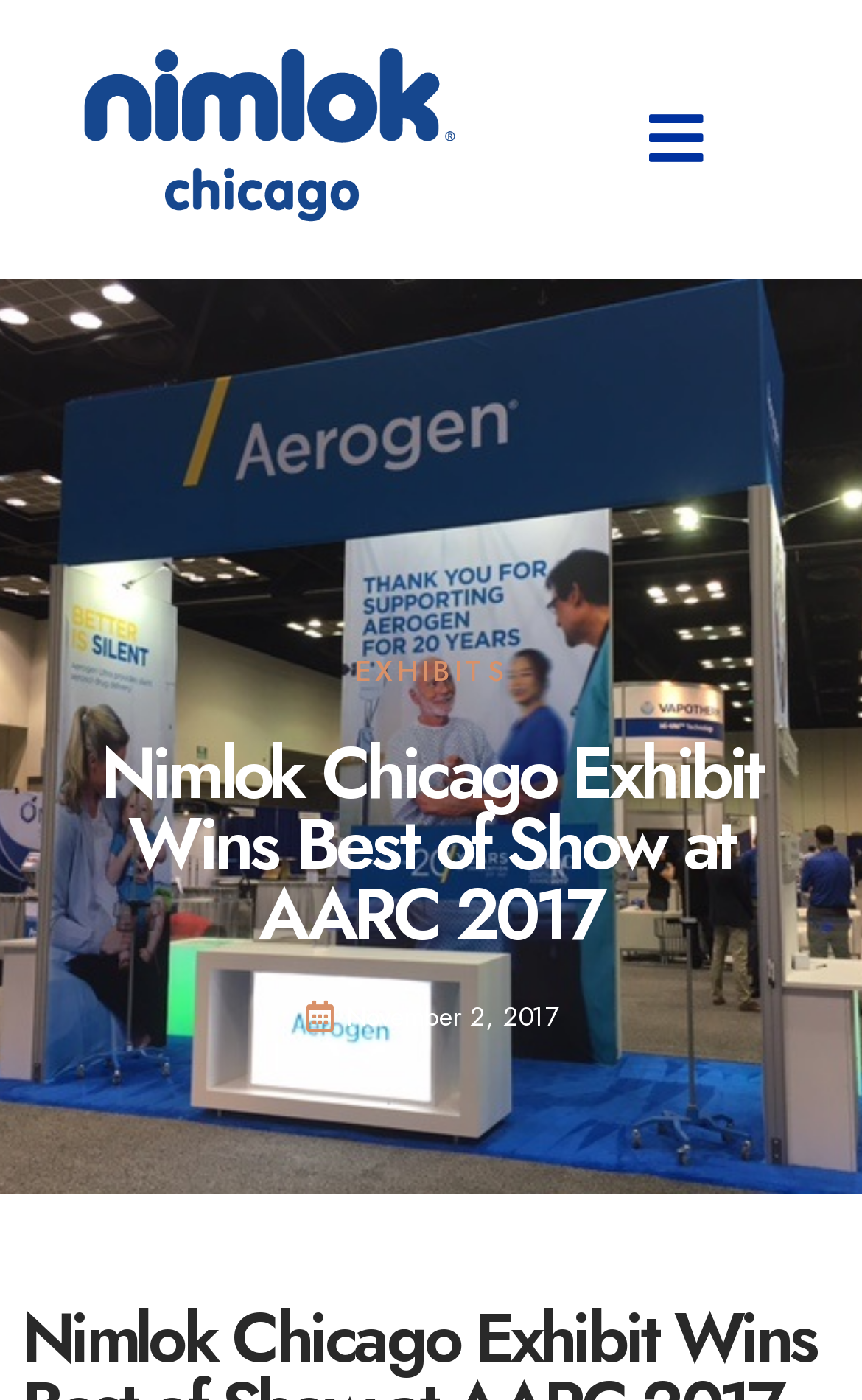Give the bounding box coordinates for this UI element: "Menu". The coordinates should be four float numbers between 0 and 1, arranged as [left, top, right, bottom].

[0.735, 0.066, 0.835, 0.133]